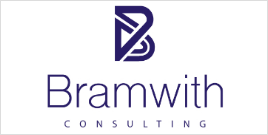What is the font style of 'CONSULTING'?
Provide a detailed and extensive answer to the question.

The question inquires about the font style of the 'CONSULTING' text. By analyzing the caption, I find that the 'CONSULTING' text is rendered in a lighter, more delicate font, which is distinct from the bold font used for 'Bramwith'. This contrast in font styles suggests a sense of professionalism and expertise in the consulting industry.